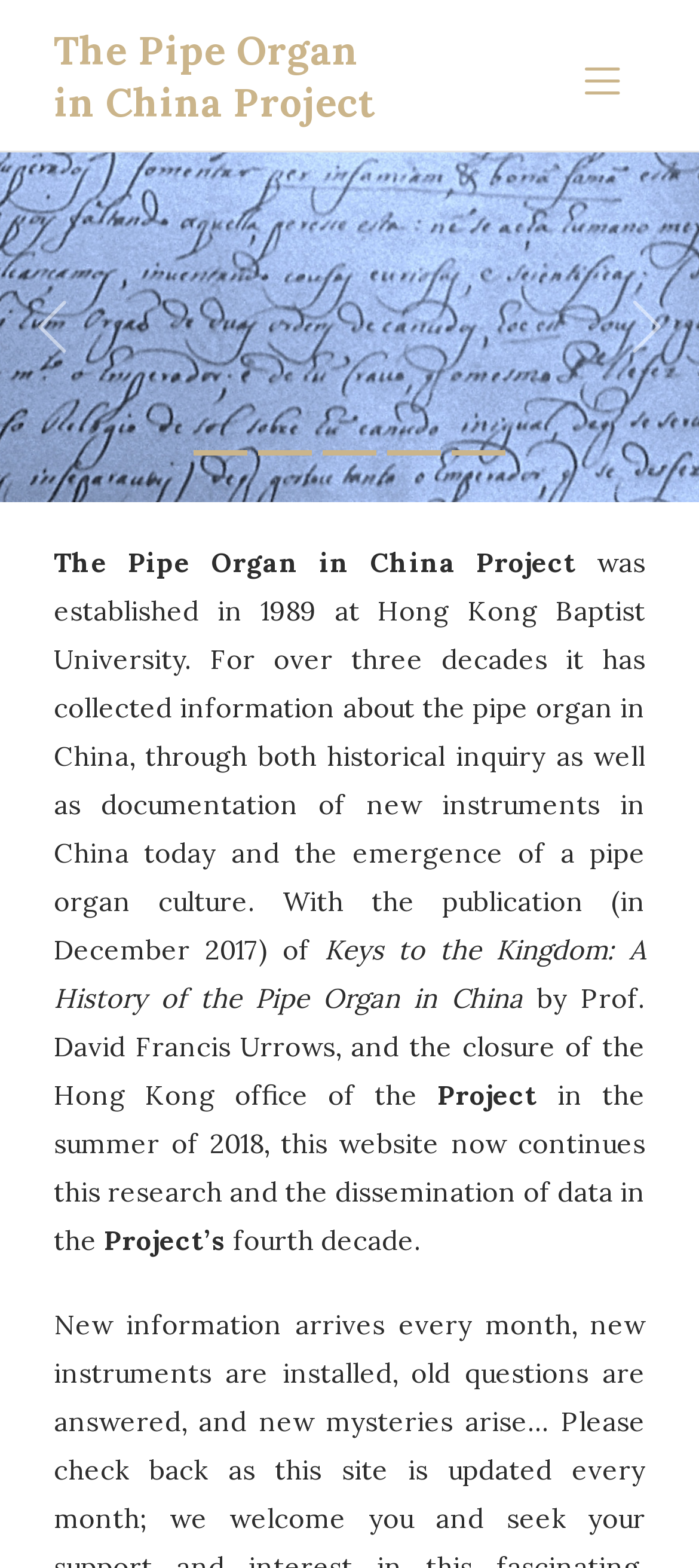Explain the webpage in detail, including its primary components.

The webpage is about the Pipe Organ in China Project, which is prominently displayed as a heading at the top of the page. Below the heading, there is a link with the same text, "The Pipe Organ in China Project". To the right of the heading, there is a button with an icon. 

Below these elements, there is a list box with two buttons, "Previous" and "Next", positioned at the left and right ends, respectively. 

Further down the page, there is a block of text that describes the project's history, stating that it was established in 1989 at Hong Kong Baptist University and has been collecting information about the pipe organ in China for over three decades. The text also mentions the publication of a book, "Keys to the Kingdom: A History of the Pipe Organ in China", and the closure of the Hong Kong office of the project. 

The text continues to explain that the website now continues the project's research and dissemination of data, and that it has entered its fourth decade. There are a total of 6 blocks of text on the page, providing information about the project's history and goals.